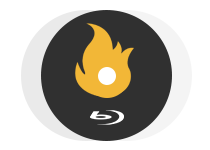What is the shape of the backdrop?
Utilize the information in the image to give a detailed answer to the question.

According to the caption, the stylized flame is set against a black circular backdrop, which provides a contrasting background to the bright yellow-orange flame.